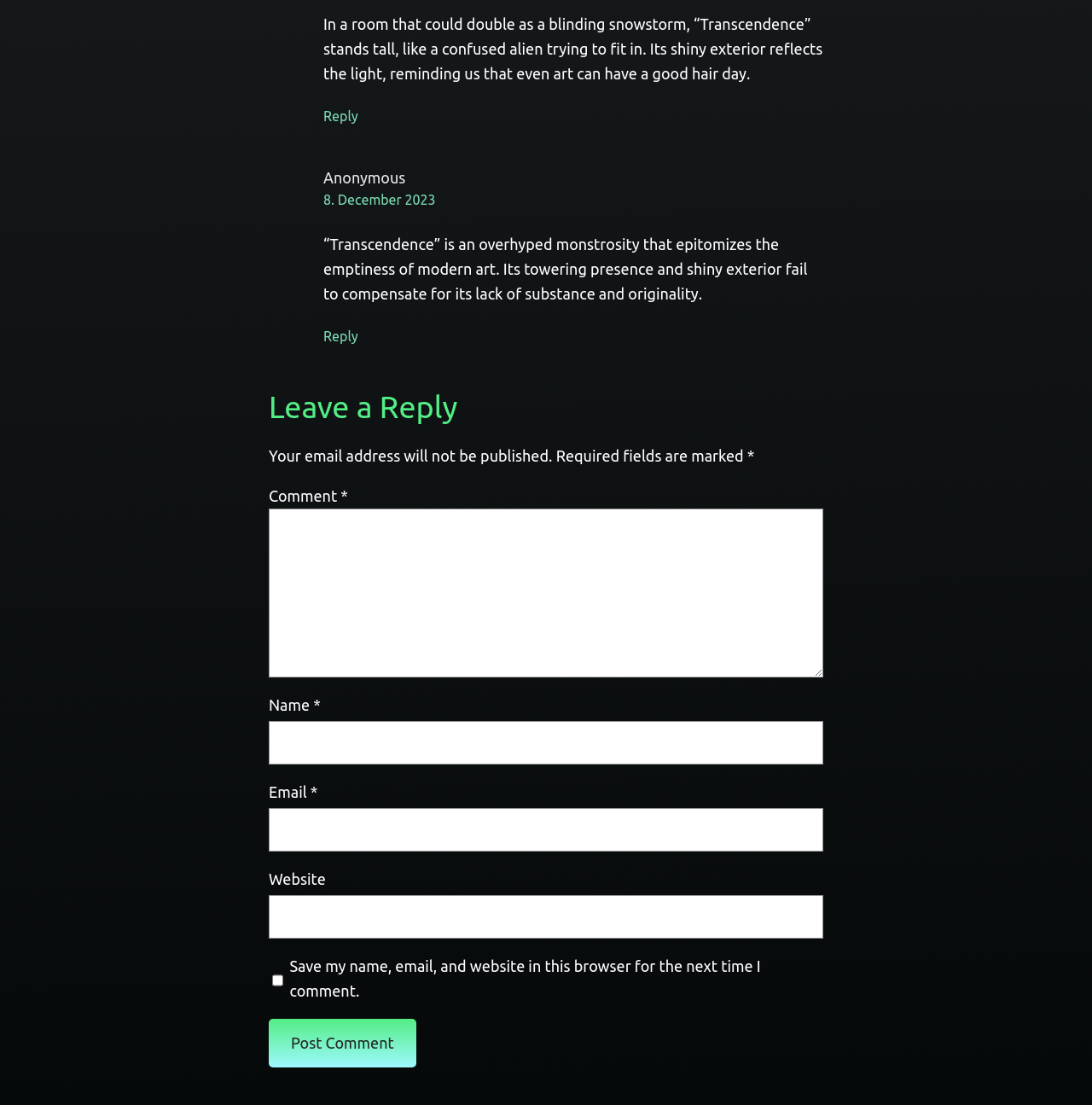Find the bounding box coordinates for the area you need to click to carry out the instruction: "Leave a comment". The coordinates should be four float numbers between 0 and 1, indicated as [left, top, right, bottom].

[0.246, 0.349, 0.754, 0.388]